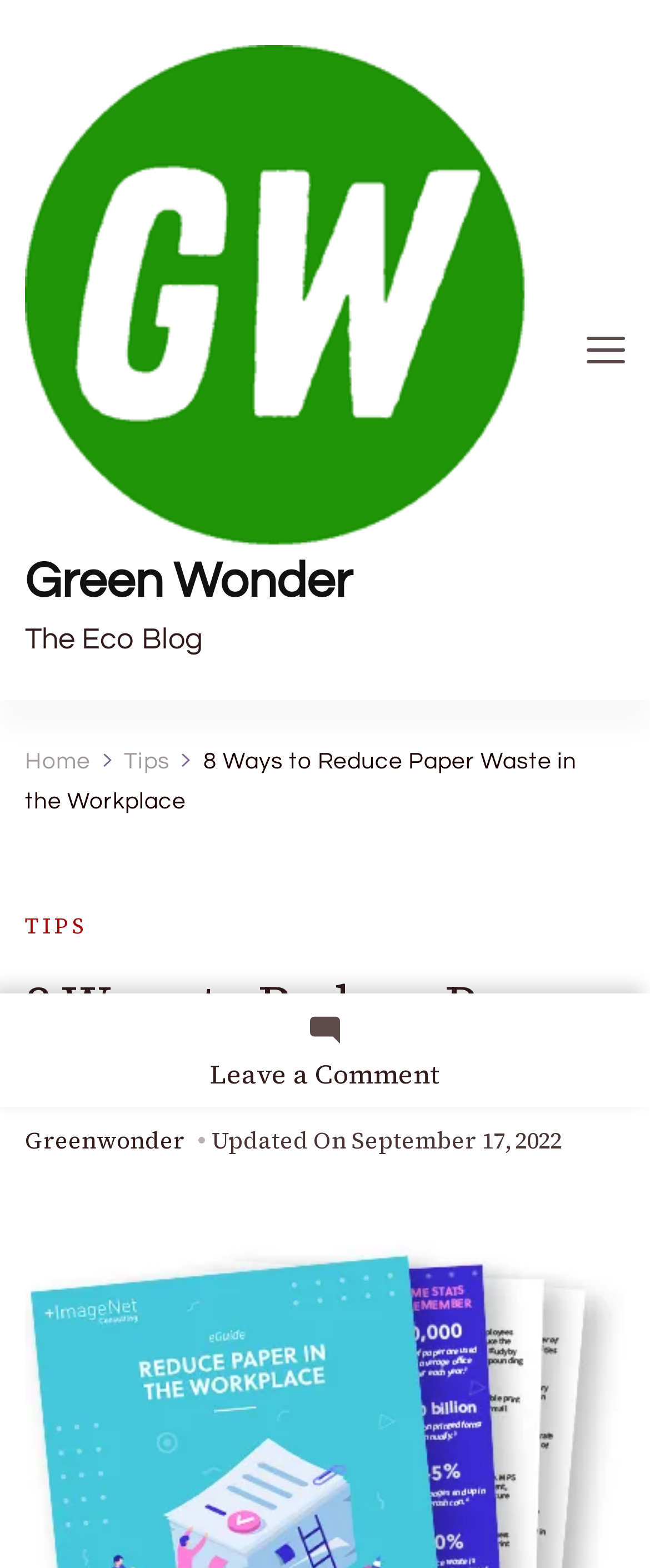Detail the features and information presented on the webpage.

The webpage is about the Green Wonder Eco Blog, with a focus on reducing paper waste in the workplace. At the top left, there is a link to "The Green Wonder Eco Blog" accompanied by an image with the same name. Next to it, there is a link to "Green Wonder" and a static text "The Eco Blog". 

On the top right, there is an unexpanded button. Below the top section, there are three links: "Home", "Tips", and "8 Ways to Reduce Paper Waste in the Workplace", which is the main topic of the page. 

The main content is divided into sections, starting with a header that includes a link to "TIPS" and a heading that reads "8 Ways to Reduce Paper Waste in the Workplace". Below the heading, there is a link to "Greenwonder" and a static text "Updated On" followed by a link to the date "September 17, 2022", which also includes a time element. 

There is an image in the middle of the main content section, and below it, a link to "Leave a Comment on 8 Ways to Reduce Paper Waste in the Workplace". Overall, the webpage has a simple layout with a focus on providing information and resources related to reducing paper waste in the workplace.